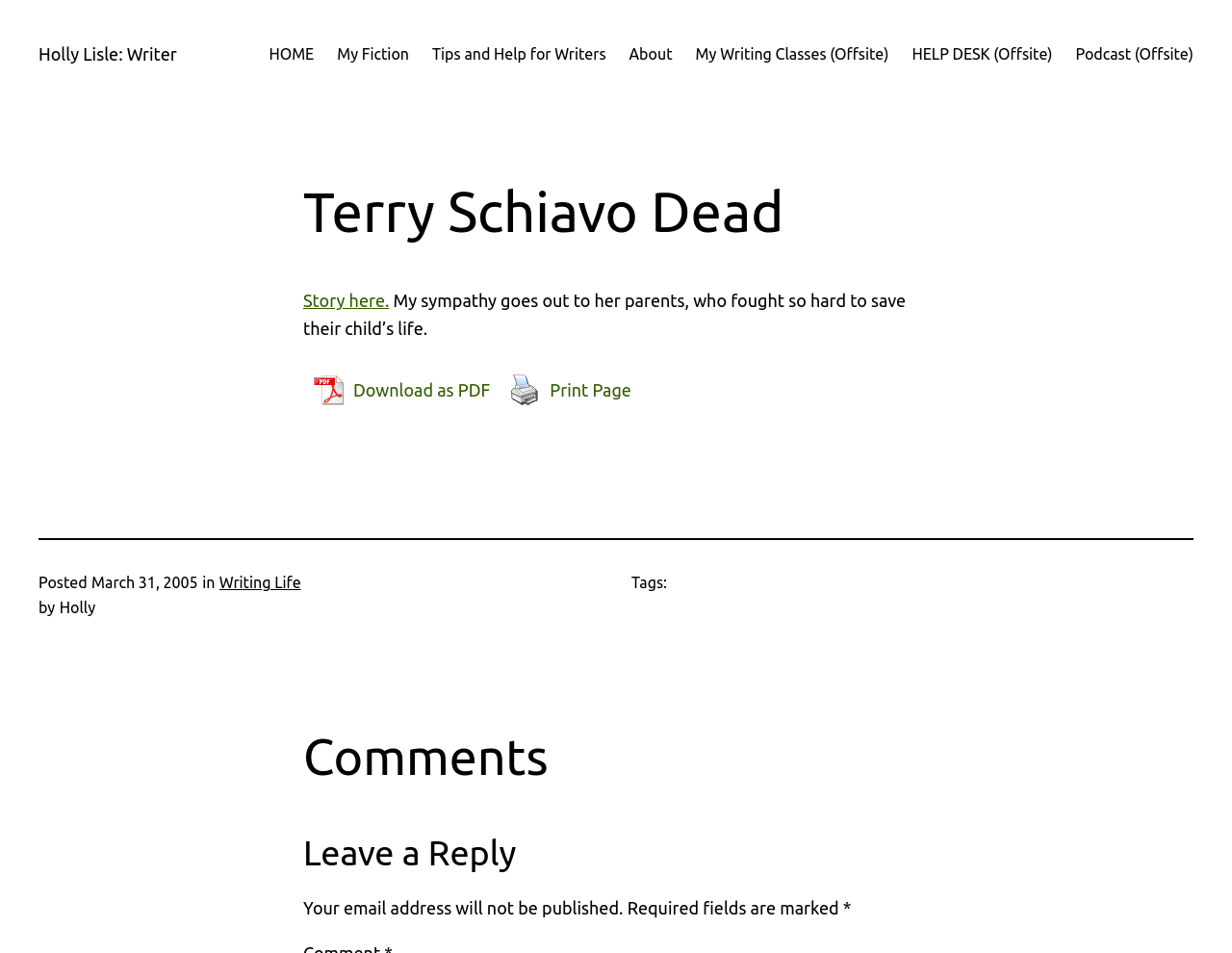Extract the bounding box for the UI element that matches this description: "HOME".

[0.218, 0.044, 0.255, 0.07]